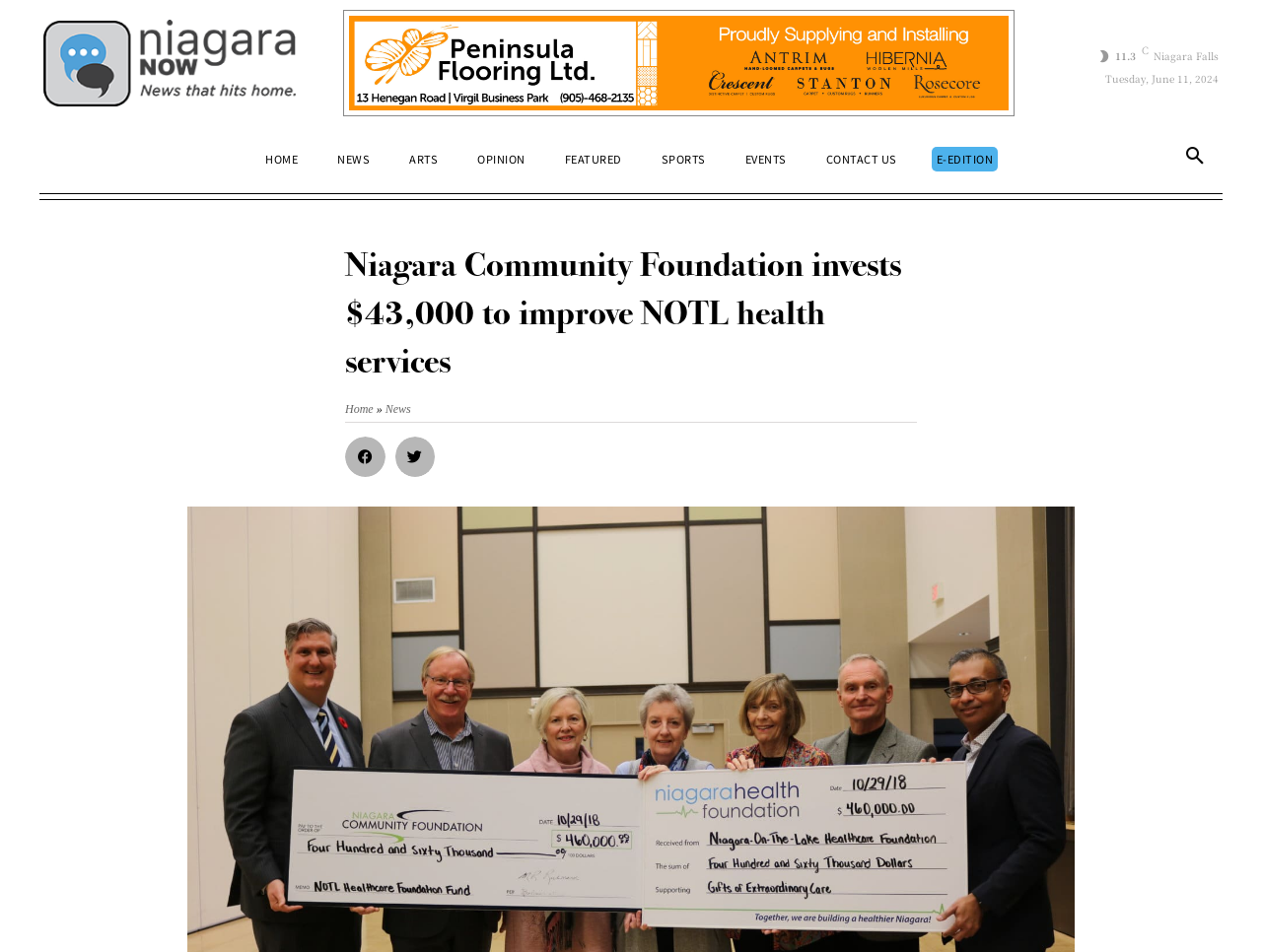Please find the bounding box coordinates of the element that needs to be clicked to perform the following instruction: "Click the logo". The bounding box coordinates should be four float numbers between 0 and 1, represented as [left, top, right, bottom].

[0.034, 0.021, 0.235, 0.112]